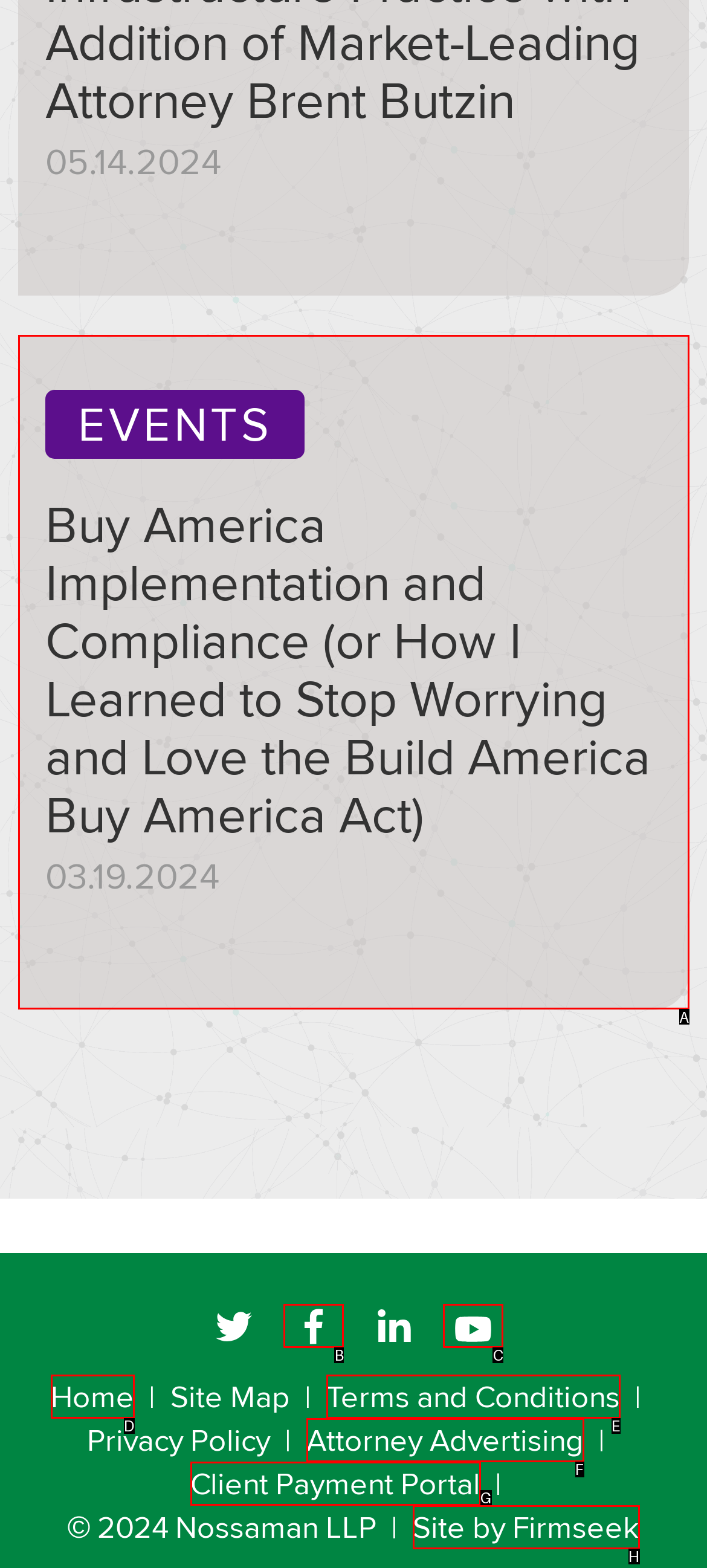Determine which HTML element best suits the description: Terms and Conditions. Reply with the letter of the matching option.

E